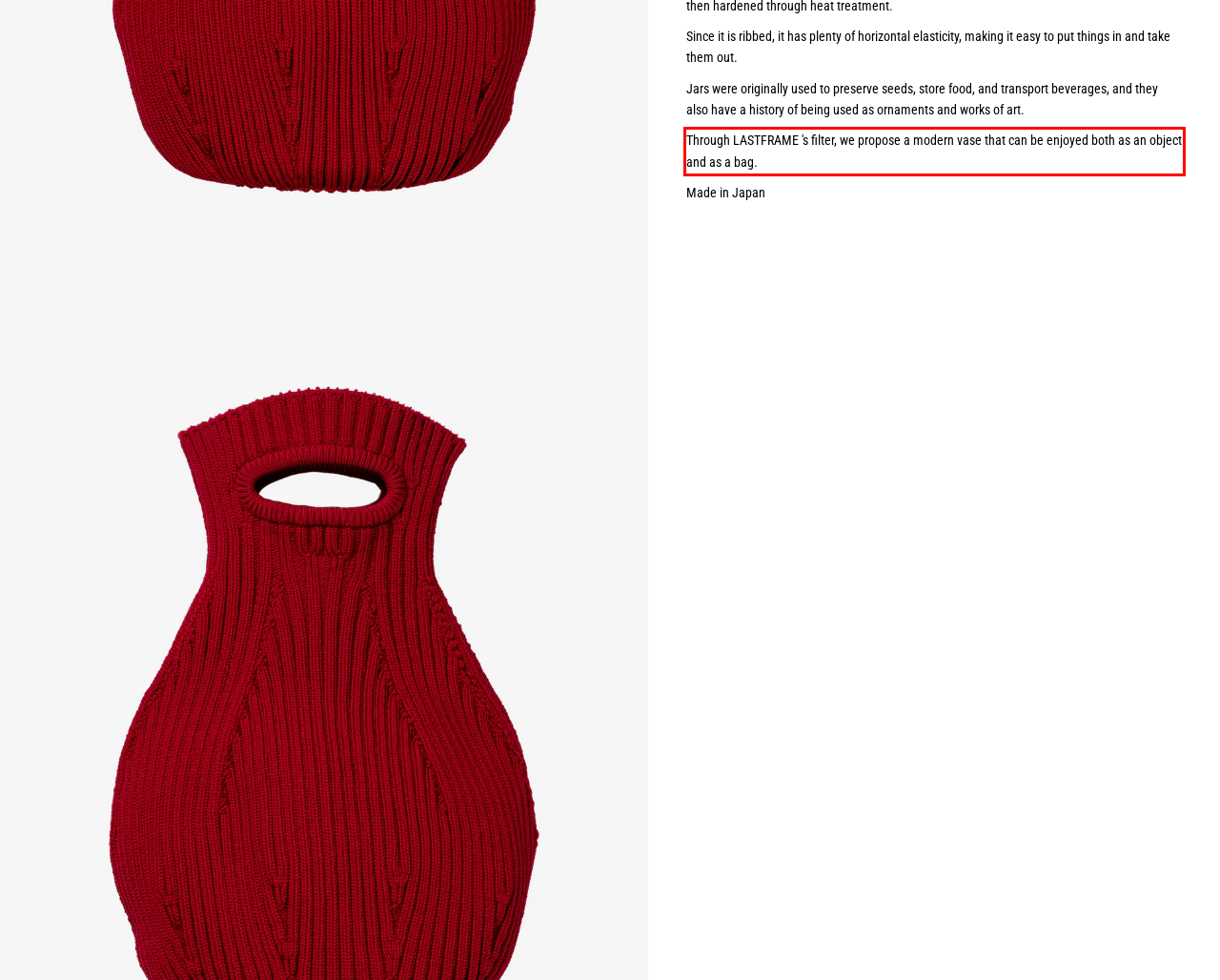Perform OCR on the text inside the red-bordered box in the provided screenshot and output the content.

Through LASTFRAME 's filter, we propose a modern vase that can be enjoyed both as an object and as a bag.